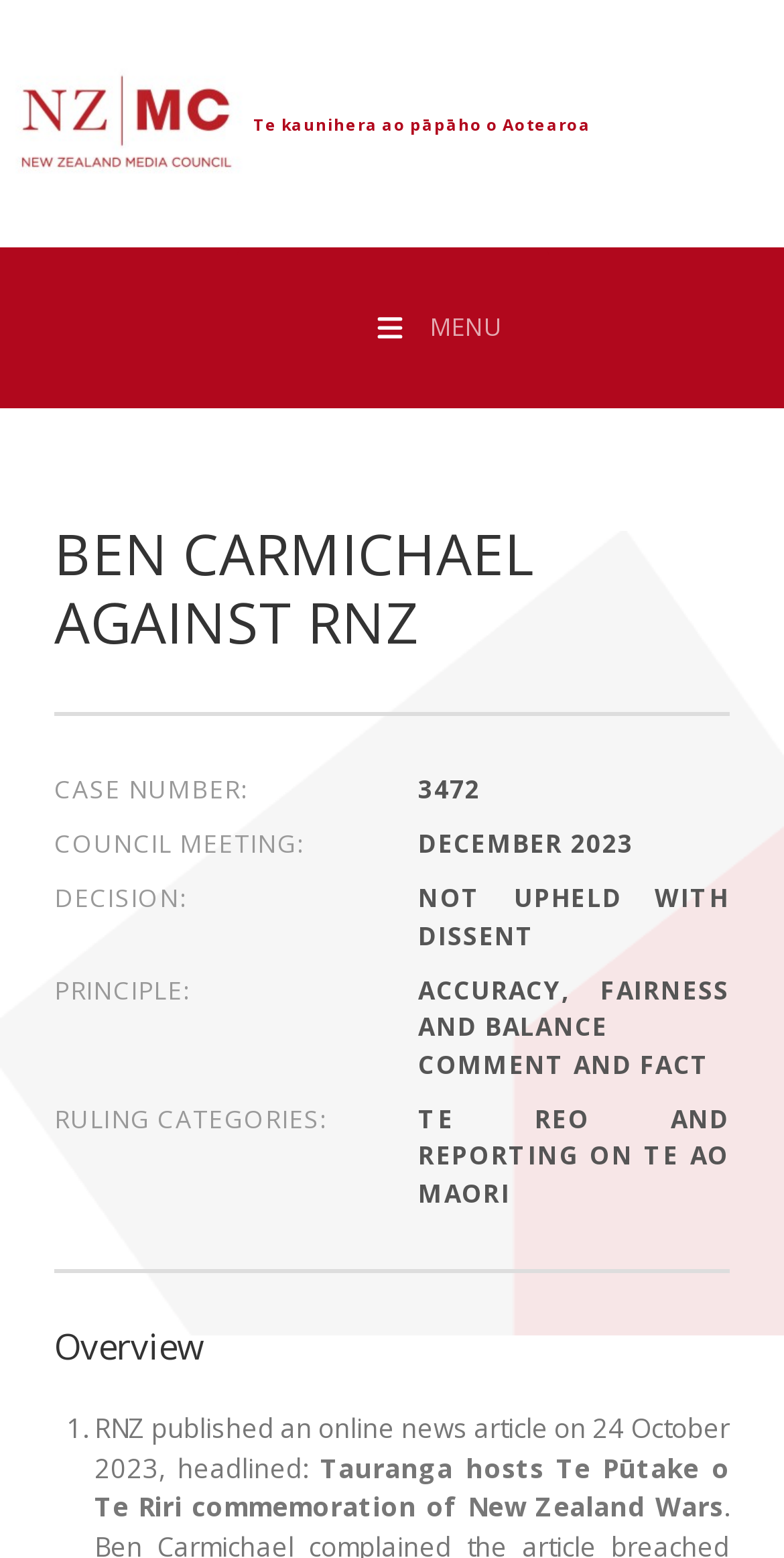Find the headline of the webpage and generate its text content.

BEN CARMICHAEL AGAINST RNZ